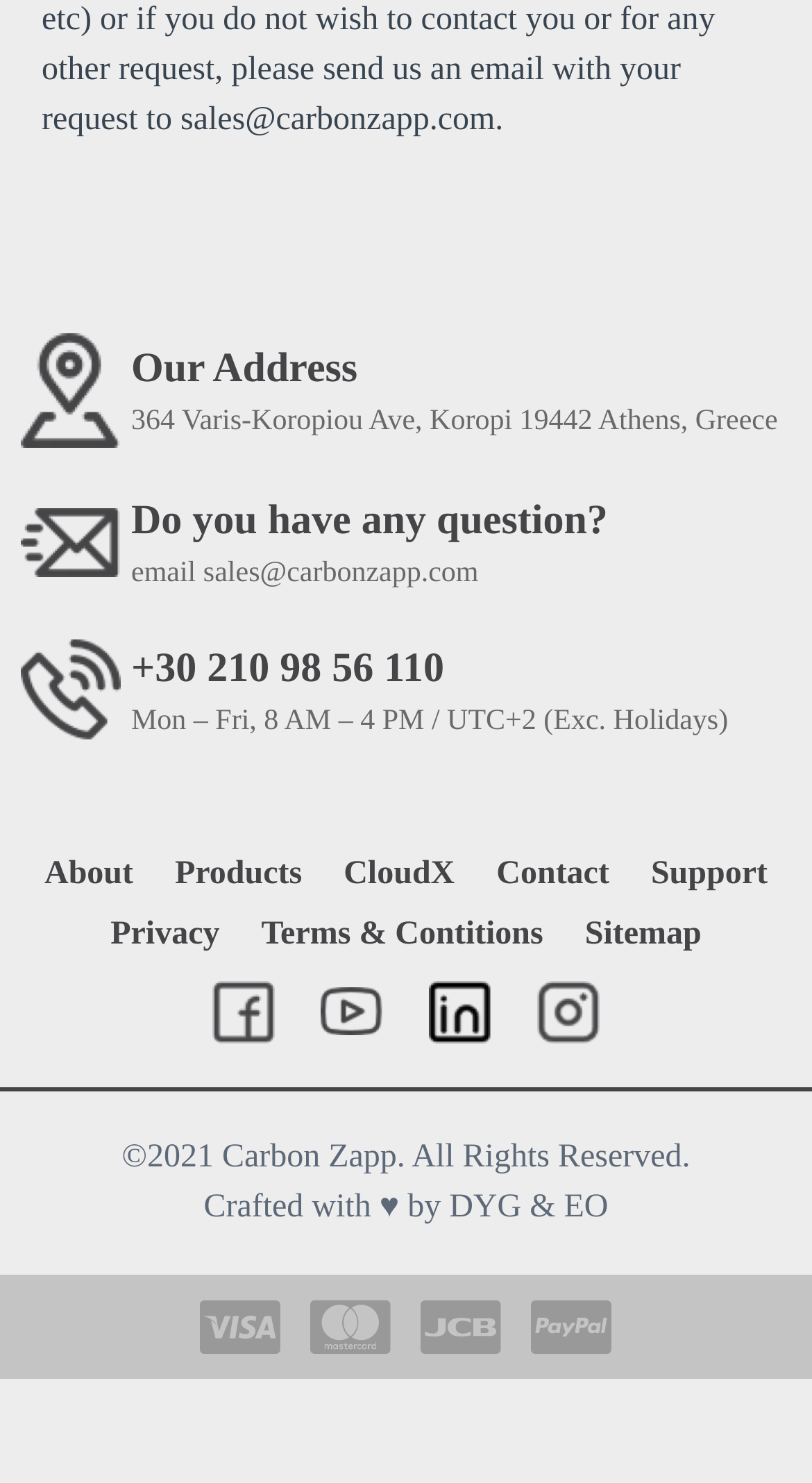What is the copyright year of the company?
Please analyze the image and answer the question with as much detail as possible.

The copyright year of the company can be found at the bottom of the webpage. The StaticText element '©2021 Carbon Zapp. All Rights Reserved.' indicates that the copyright year is 2021.